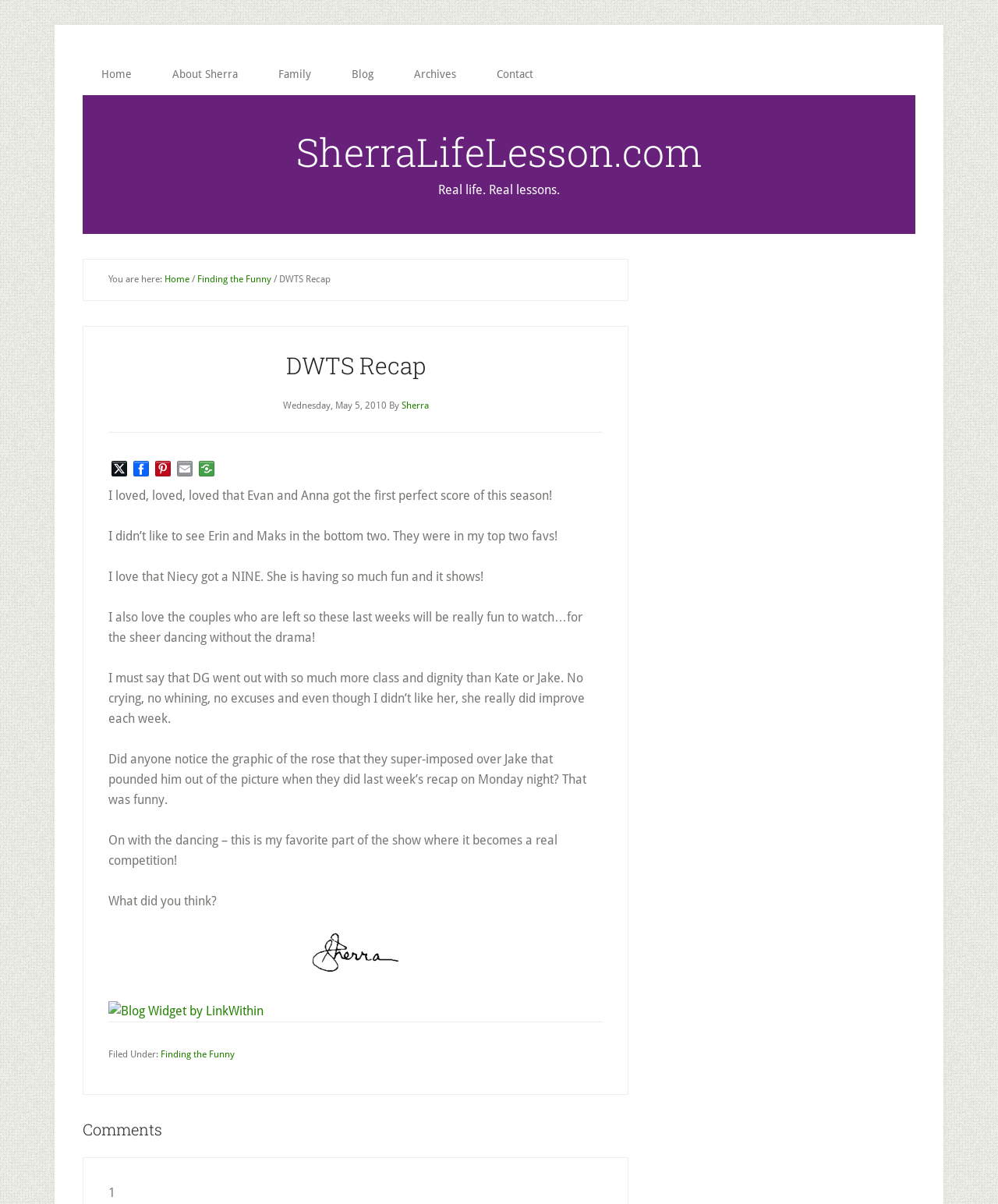Show the bounding box coordinates of the region that should be clicked to follow the instruction: "Read the 'DWTS Recap' article."

[0.083, 0.27, 0.63, 0.909]